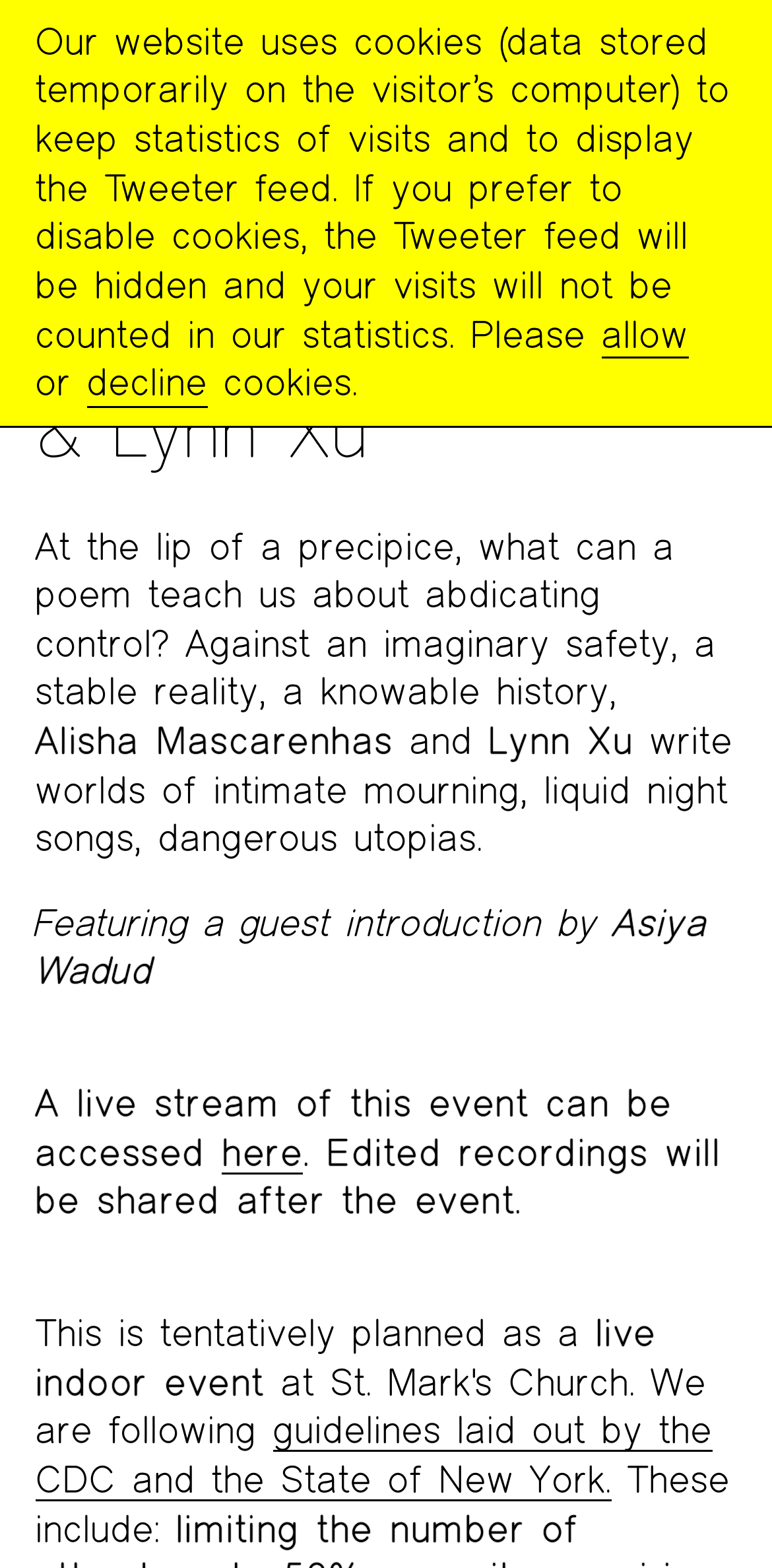Who is giving a guest introduction?
Make sure to answer the question with a detailed and comprehensive explanation.

According to the text, 'Featuring a guest introduction by Asiya Wadud', Asiya Wadud is the one giving a guest introduction.